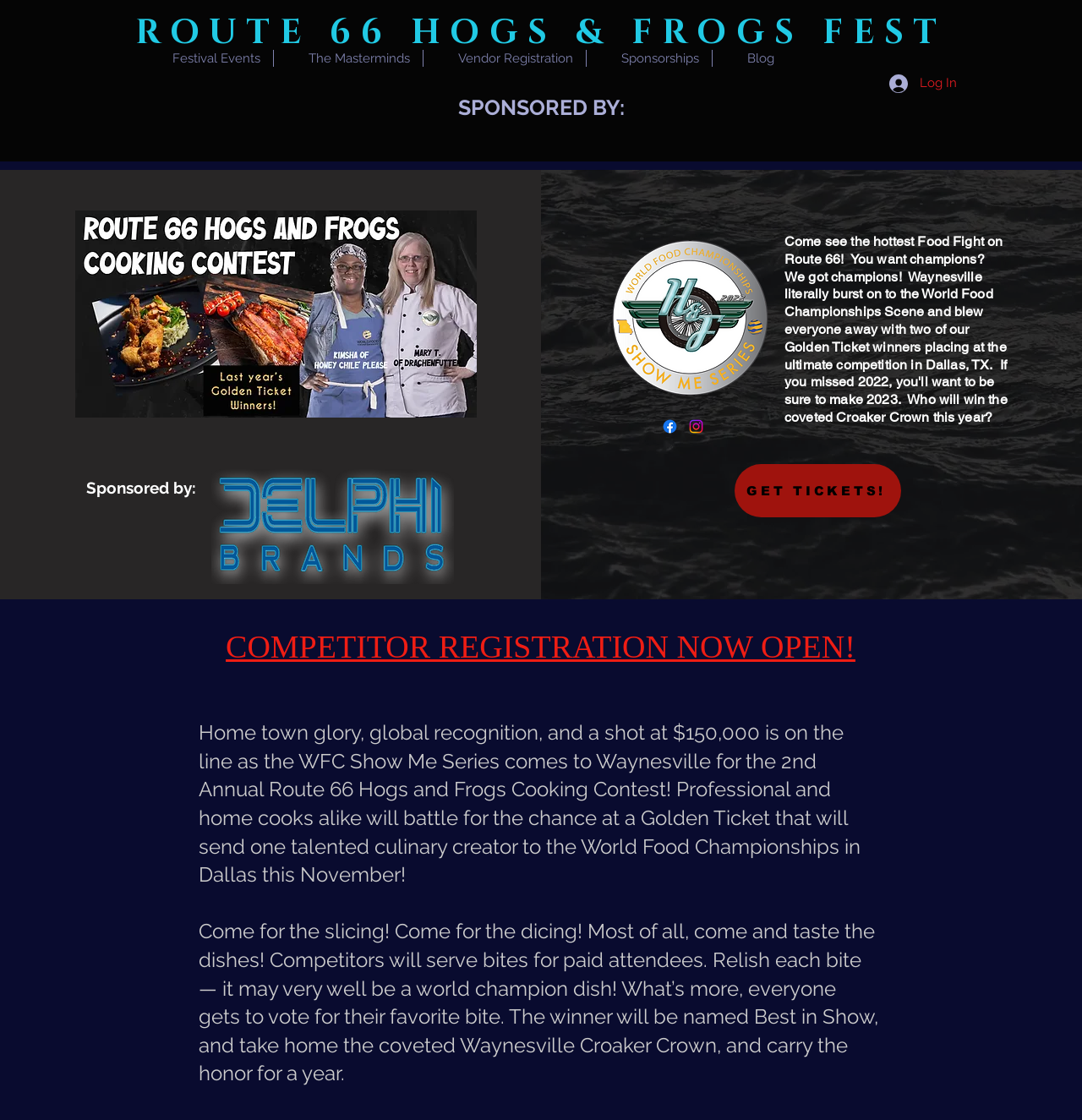Refer to the image and provide an in-depth answer to the question:
What is the name of the festival?

I found the answer by looking at the heading element with the text 'ROUTE 66 HOGS & FROGS FEST' which is located at the top of the webpage.